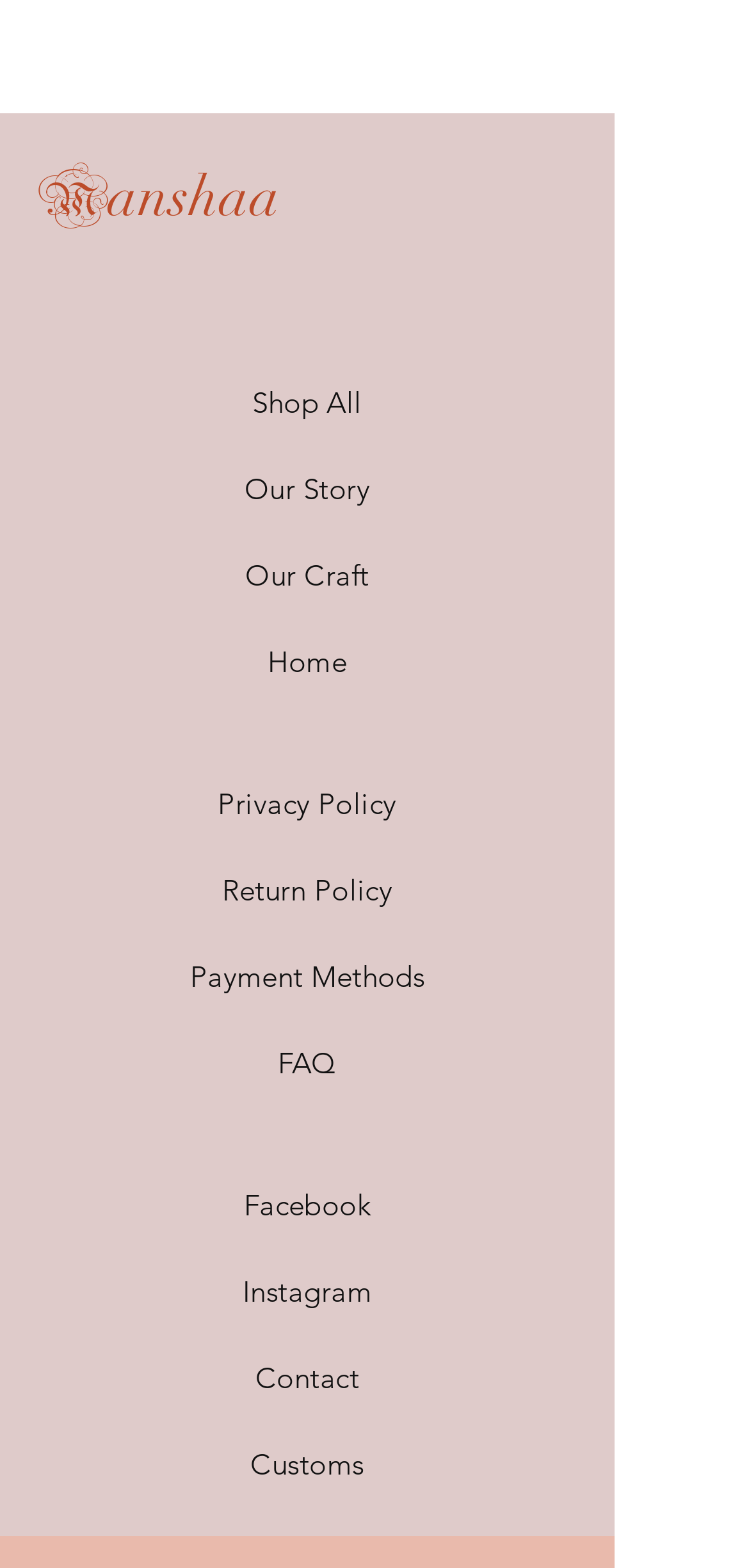Pinpoint the bounding box coordinates of the element you need to click to execute the following instruction: "Check 'FAQ'". The bounding box should be represented by four float numbers between 0 and 1, in the format [left, top, right, bottom].

[0.371, 0.666, 0.449, 0.689]